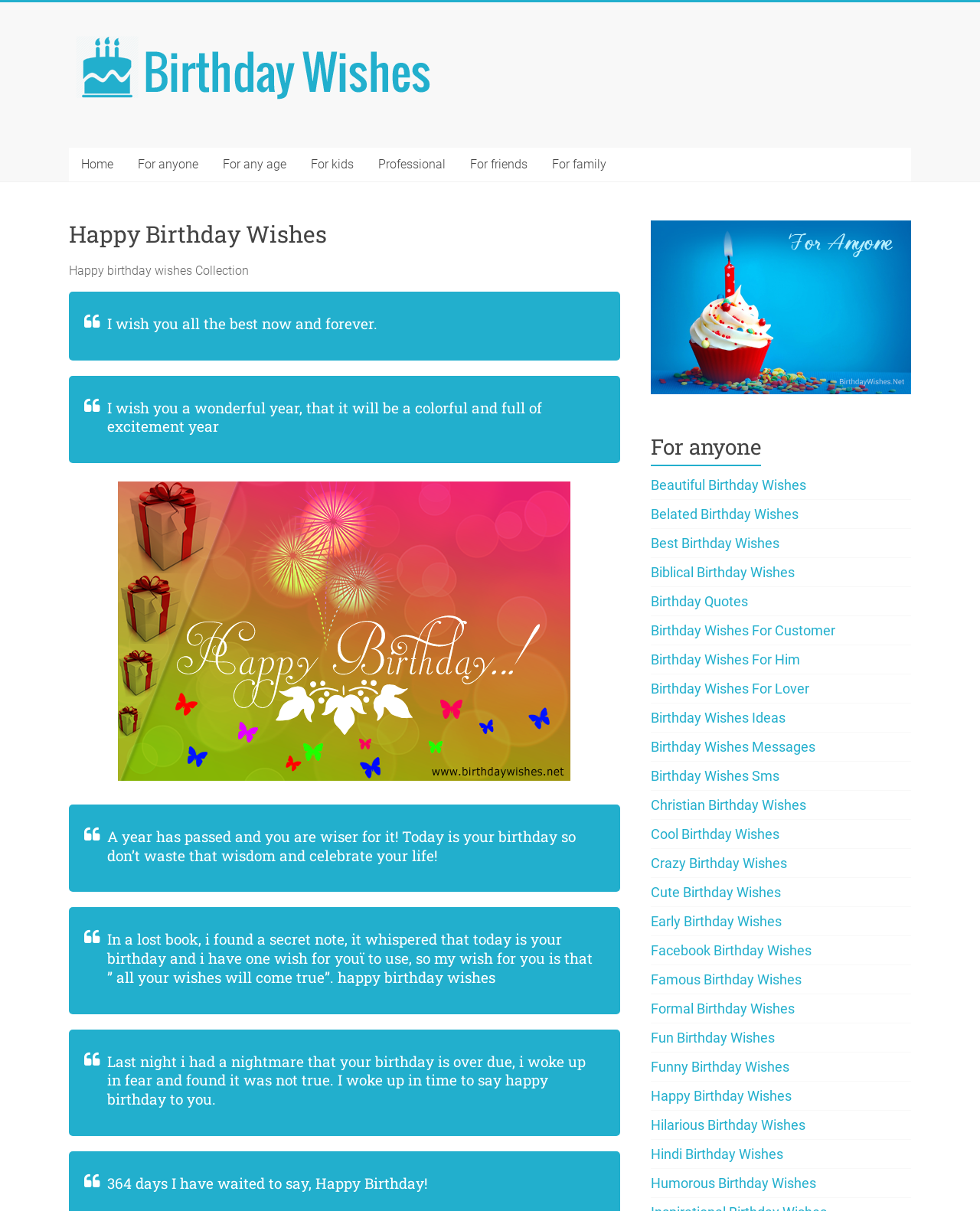Given the description of a UI element: "Home", identify the bounding box coordinates of the matching element in the webpage screenshot.

[0.07, 0.122, 0.128, 0.15]